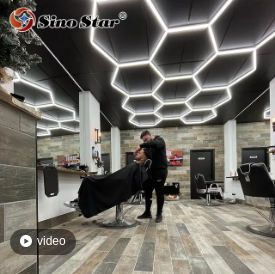Generate a complete and detailed caption for the image.

The image showcases a modern barber shop interior featuring a sleek and stylish black hexagonal ceiling illuminated by bright LED lights. In the foreground, a barber is carefully attending to a client seated in a salon chair, draped with a black cape. The elegant design includes wooden floor tiles that enhance the ambiance of the space, complemented by contemporary furnishings. The setting reflects a blend of practicality and aesthetics, making it an inviting place for patrons seeking styling services. The logo of Sino Star adds a professional touch to this vibrant atmosphere, indicating a focus on quality and customer satisfaction.